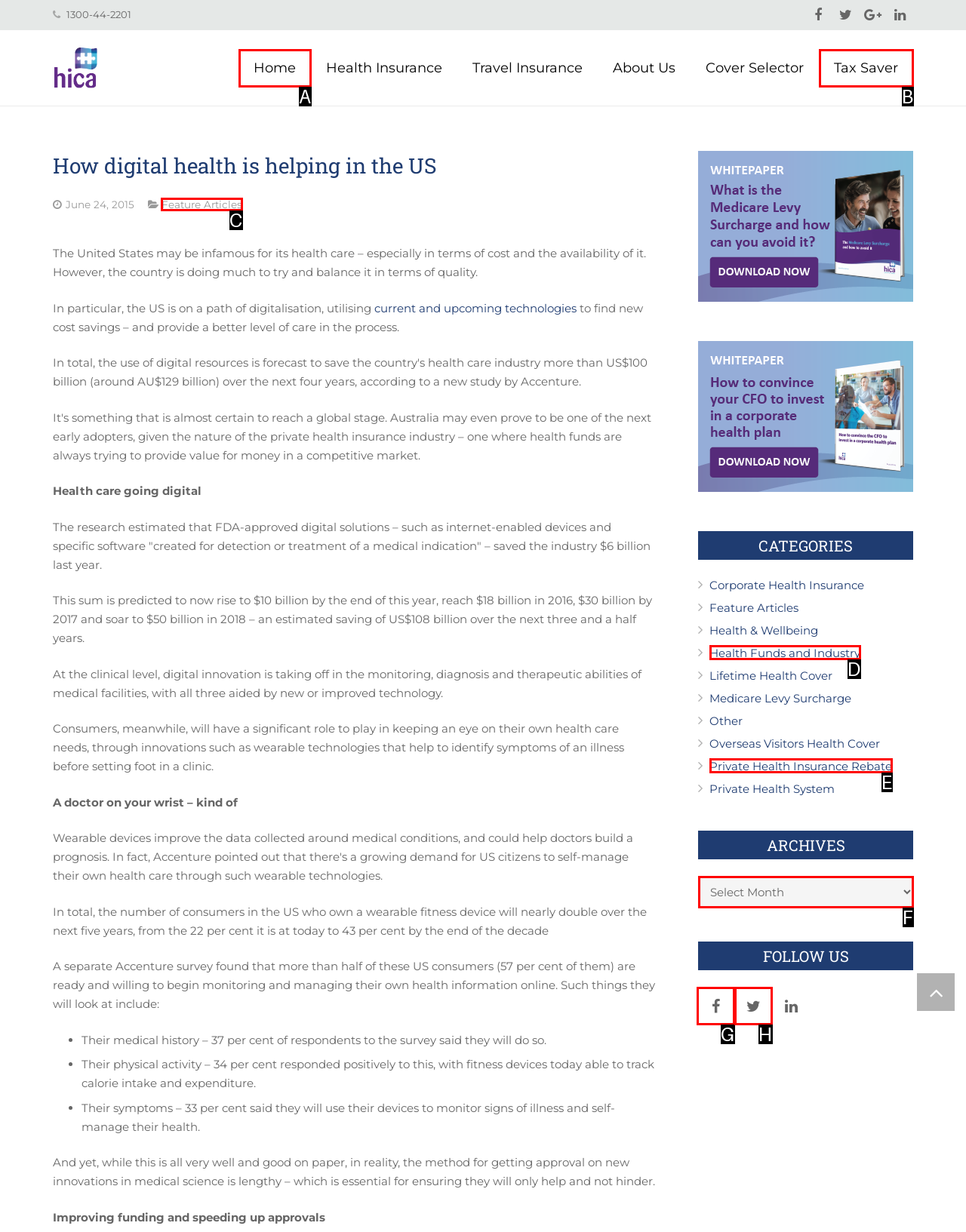Select the appropriate letter to fulfill the given instruction: Click on the 'Feature Articles' link
Provide the letter of the correct option directly.

C